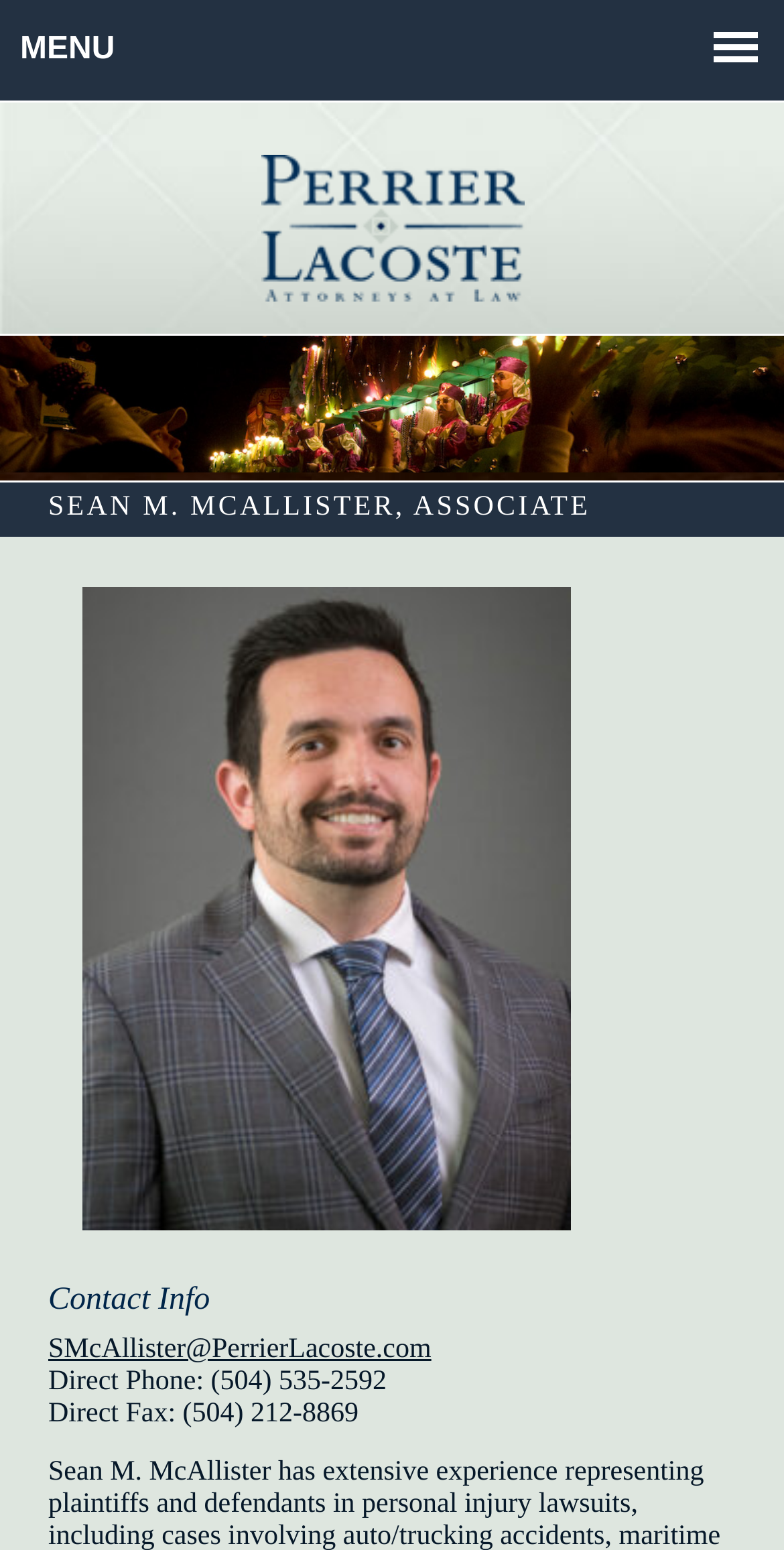Give a short answer using one word or phrase for the question:
What is the email address of Sean M. McAllister?

SMcAllister@PerrierLacoste.com